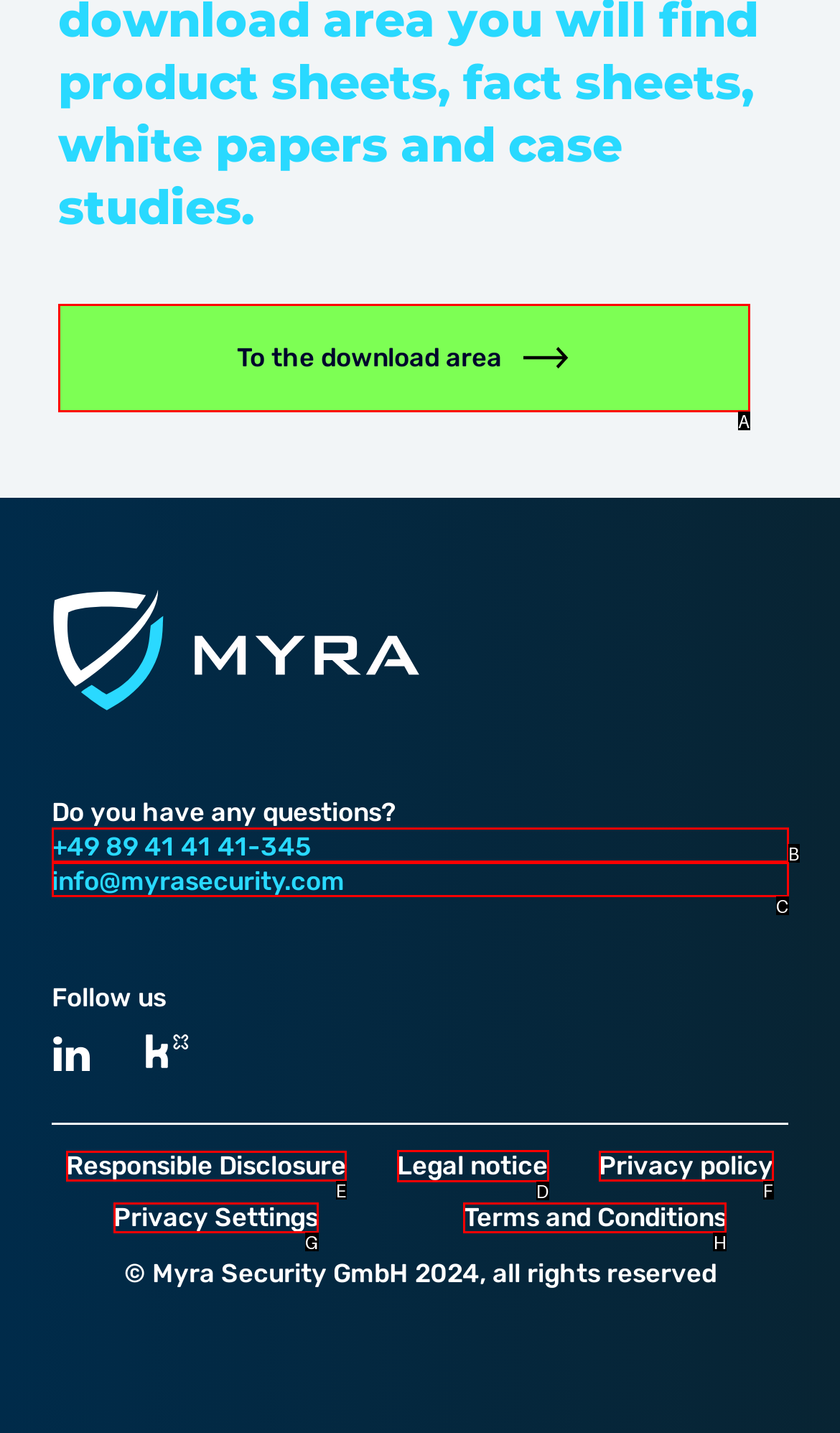Pick the right letter to click to achieve the task: View the legal notice
Answer with the letter of the correct option directly.

D